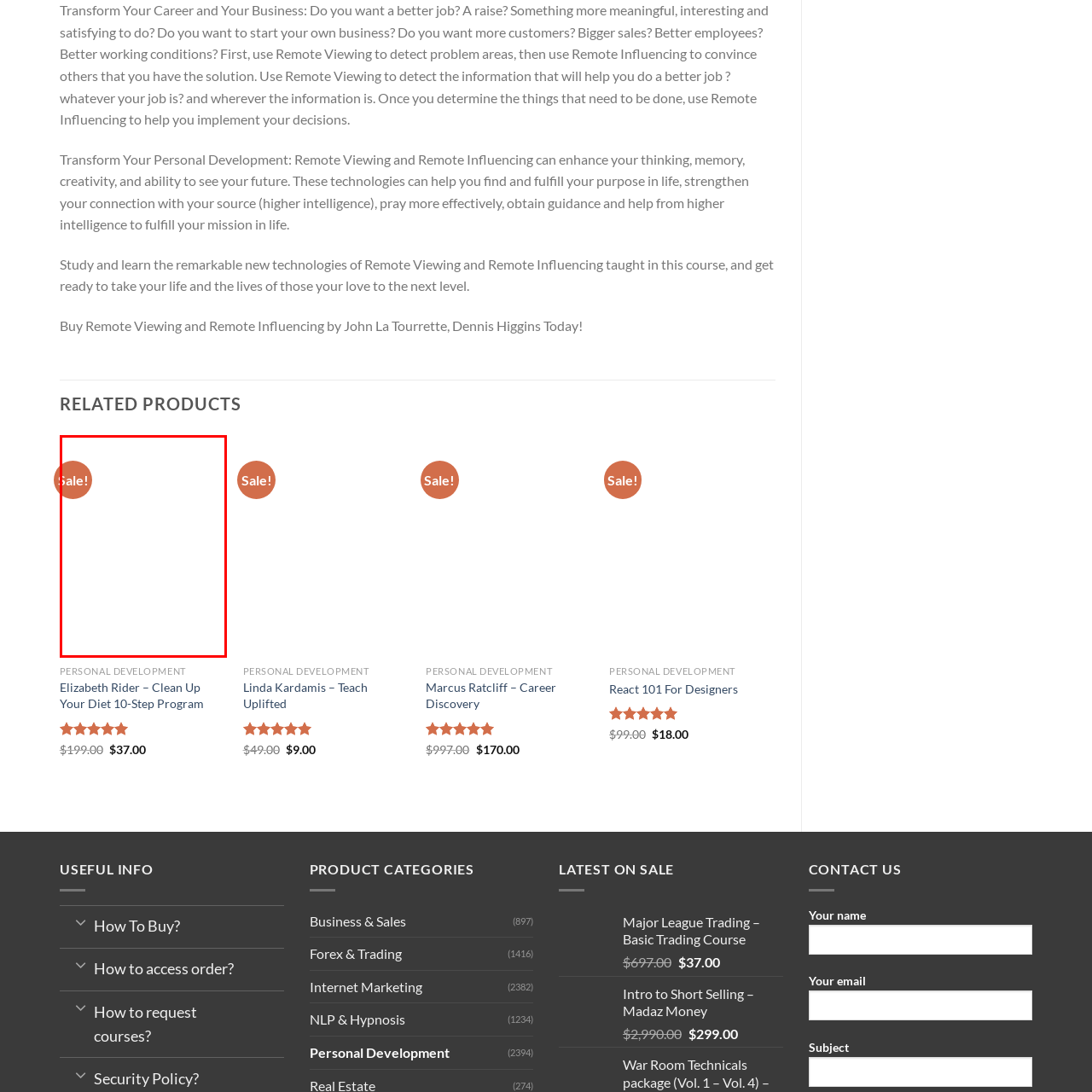Where is the 'Sale!' badge likely situated?
Inspect the image enclosed within the red bounding box and provide a detailed answer to the question, using insights from the image.

According to the caption, the 'Sale!' badge is likely situated alongside an advertisement for a specific product, enhancing the overall marketing strategy by encouraging viewers to explore offers available for the featured items.